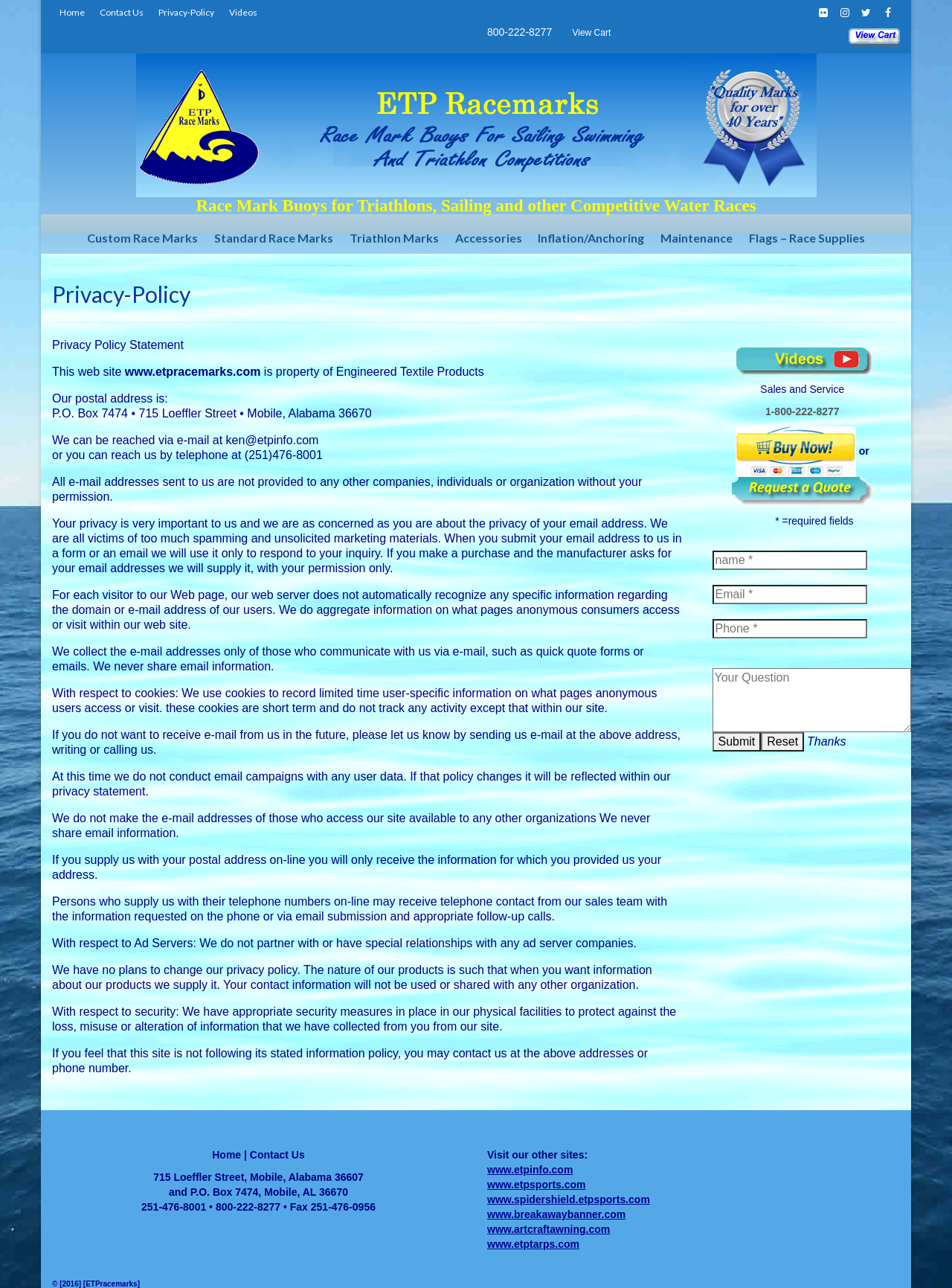What type of products does the company sell?
Provide a concise answer using a single word or phrase based on the image.

Race Mark Buoys